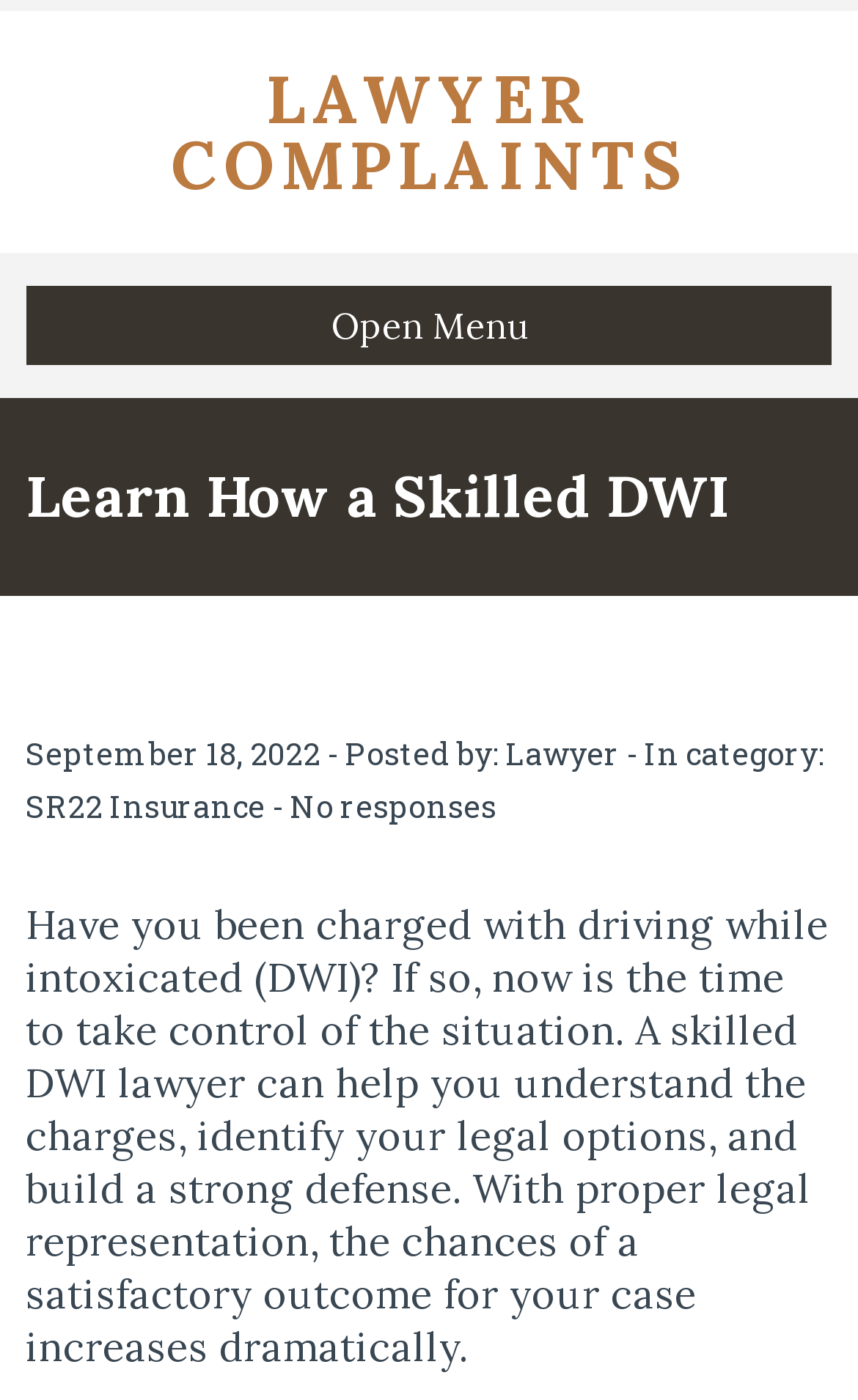What is the purpose of a skilled DWI lawyer?
Respond to the question with a single word or phrase according to the image.

To help understand charges and build a strong defense